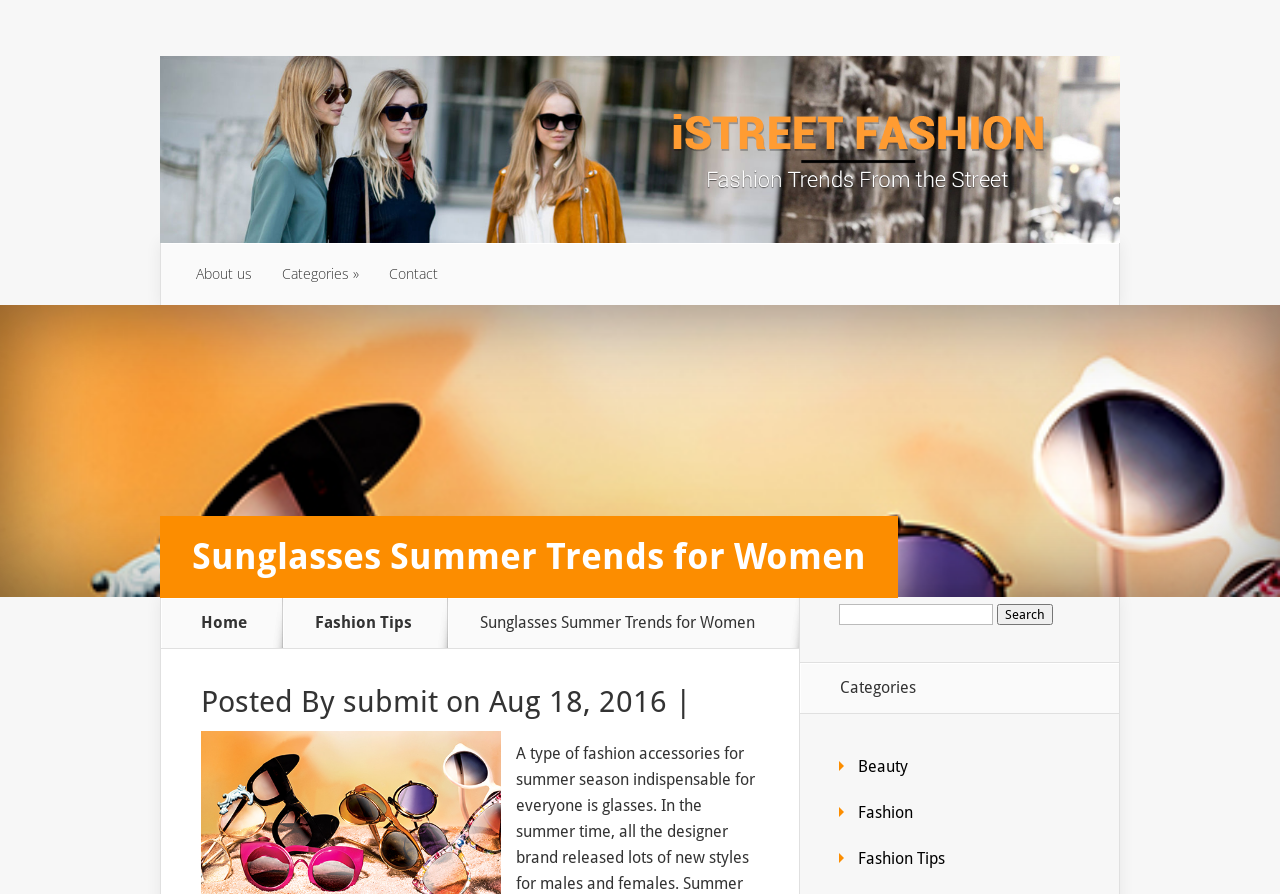Could you find the bounding box coordinates of the clickable area to complete this instruction: "search for something"?

[0.655, 0.675, 0.776, 0.699]